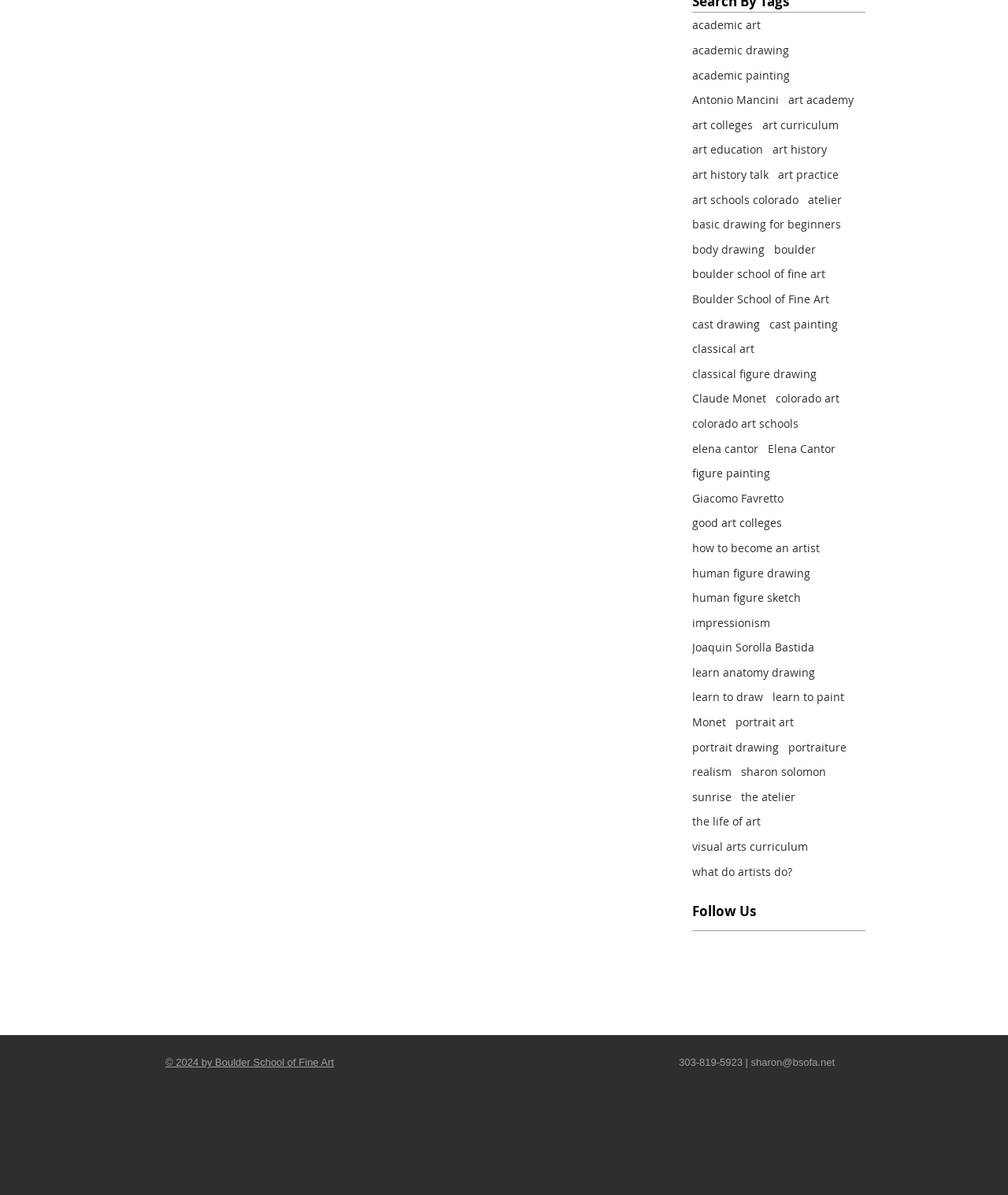Determine the coordinates of the bounding box that should be clicked to complete the instruction: "click on academic art". The coordinates should be represented by four float numbers between 0 and 1: [left, top, right, bottom].

[0.687, 0.015, 0.755, 0.028]